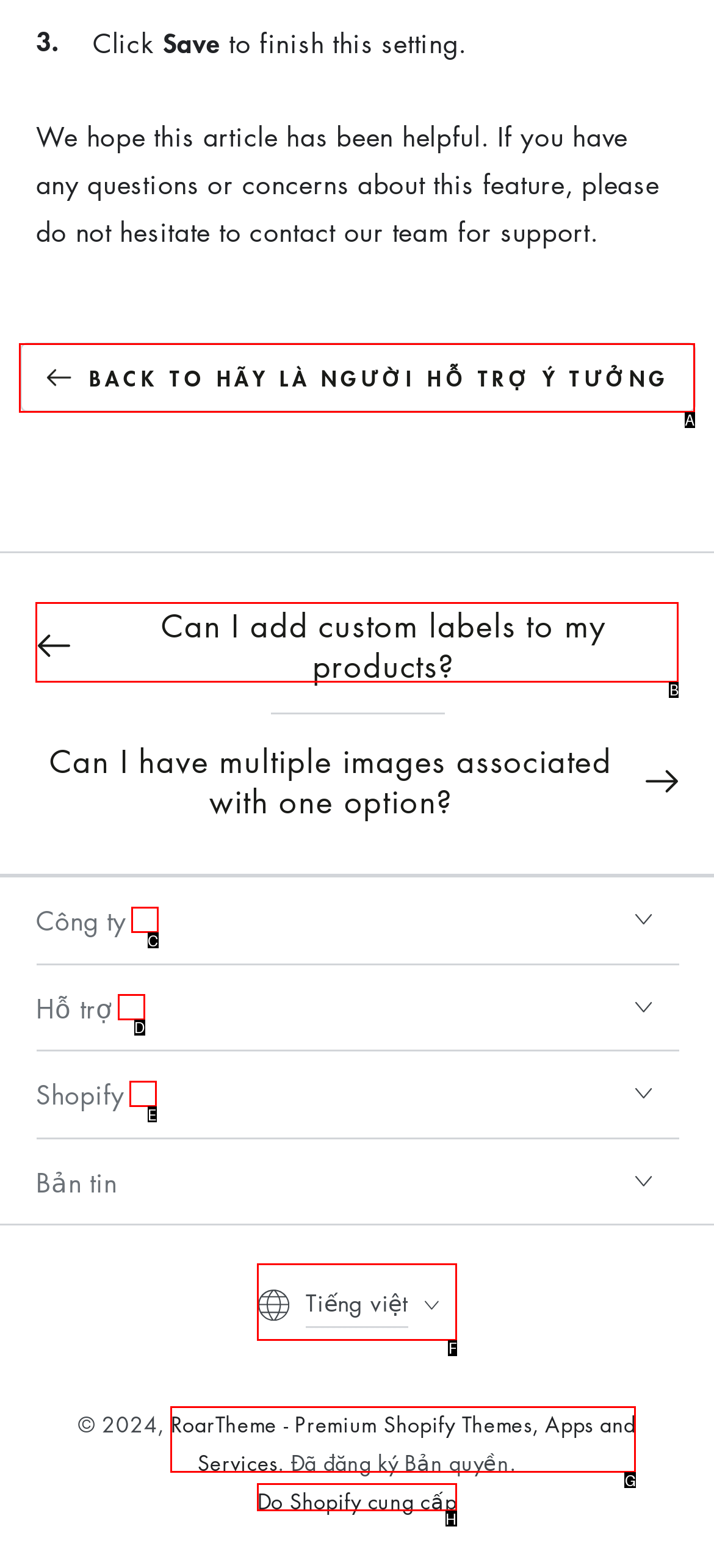Point out the HTML element I should click to achieve the following: Click 'BACK TO HÀY LÀ NGƯỜI HỖ TRỢ Ý TƯỞNG' Reply with the letter of the selected element.

A